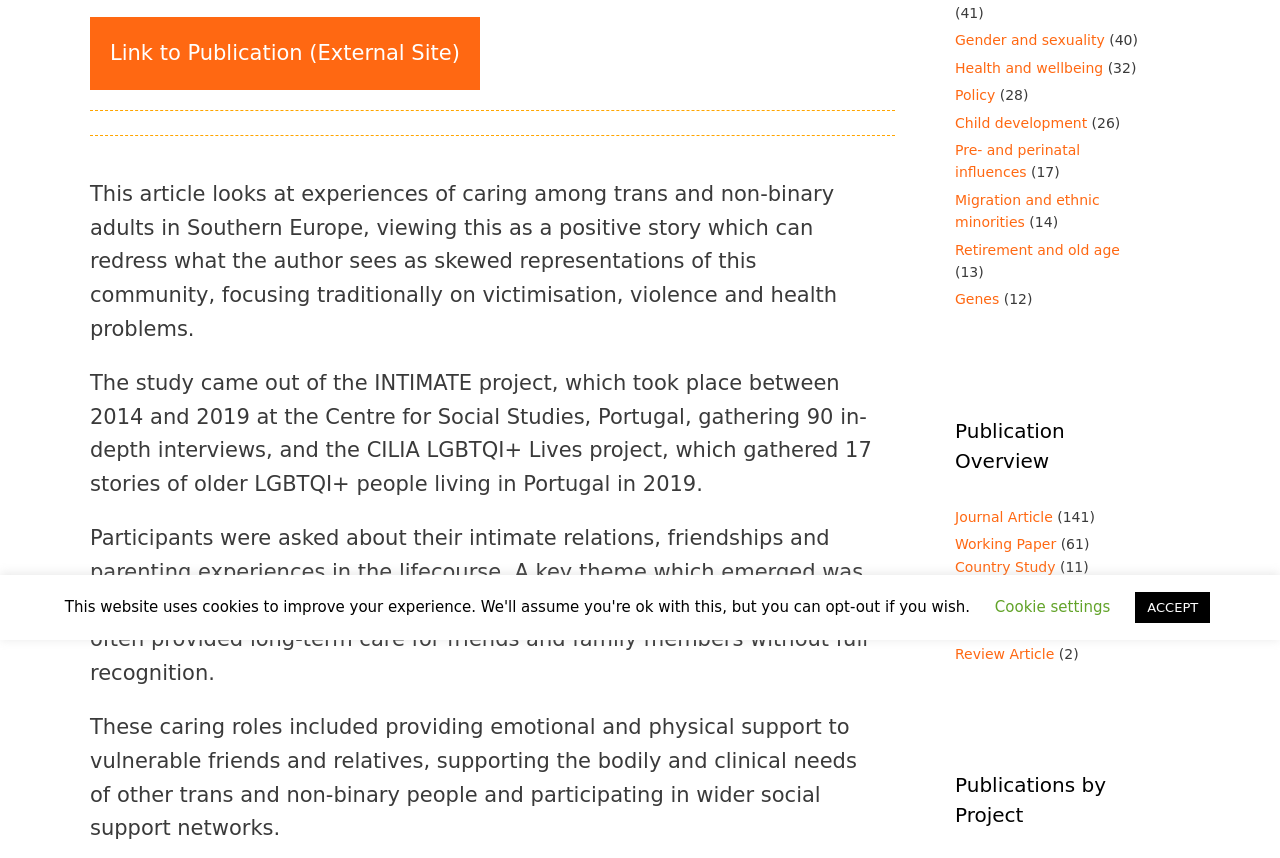Provide the bounding box coordinates, formatted as (top-left x, top-left y, bottom-right x, bottom-right y), with all values being floating point numbers between 0 and 1. Identify the bounding box of the UI element that matches the description: Health and wellbeing

[0.746, 0.07, 0.862, 0.088]